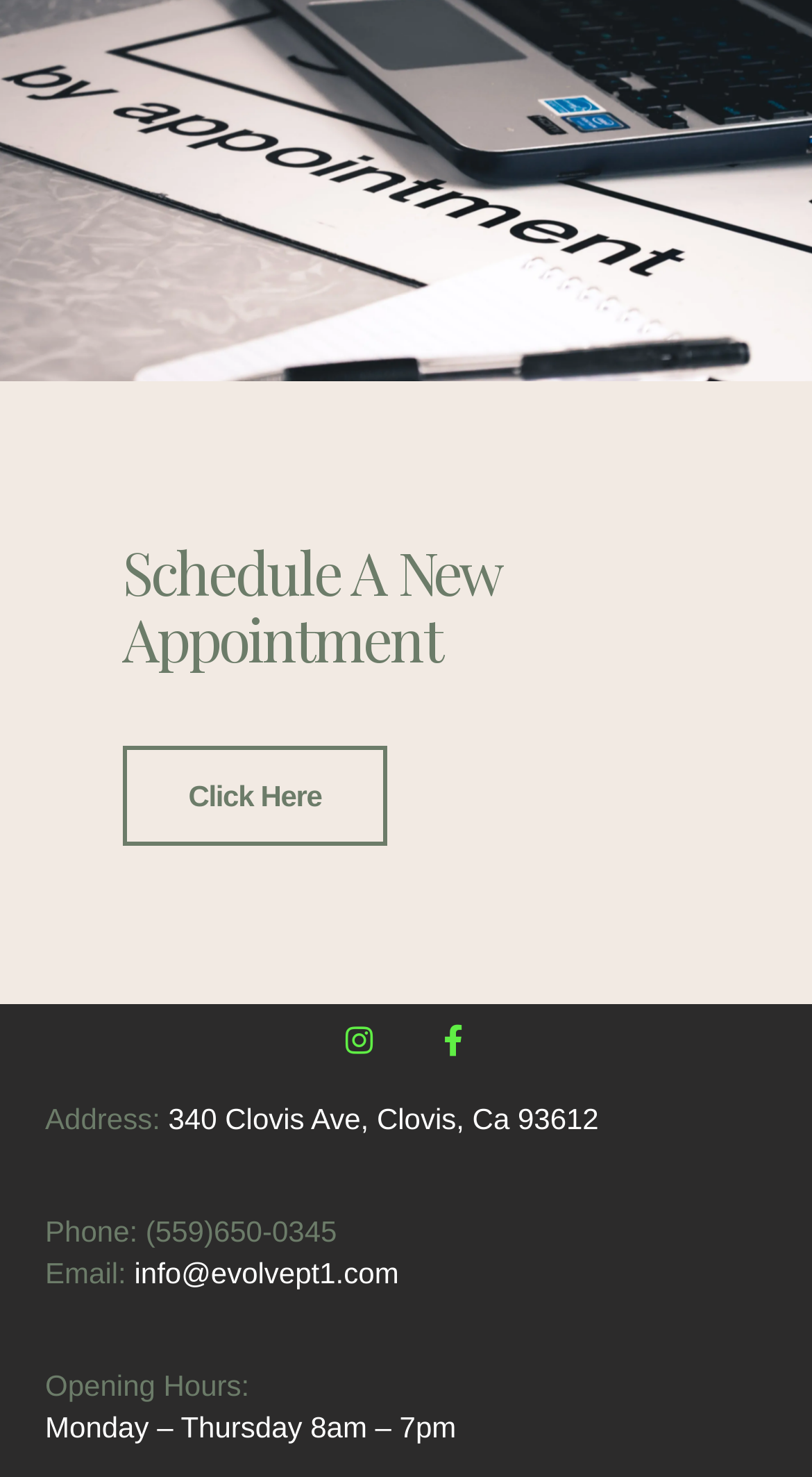What is the address of the location?
Please ensure your answer to the question is detailed and covers all necessary aspects.

I found the address by looking at the 'Address:' section, which is located below the 'Email:' section. The address is 340 Clovis Ave, Clovis, Ca 93612.